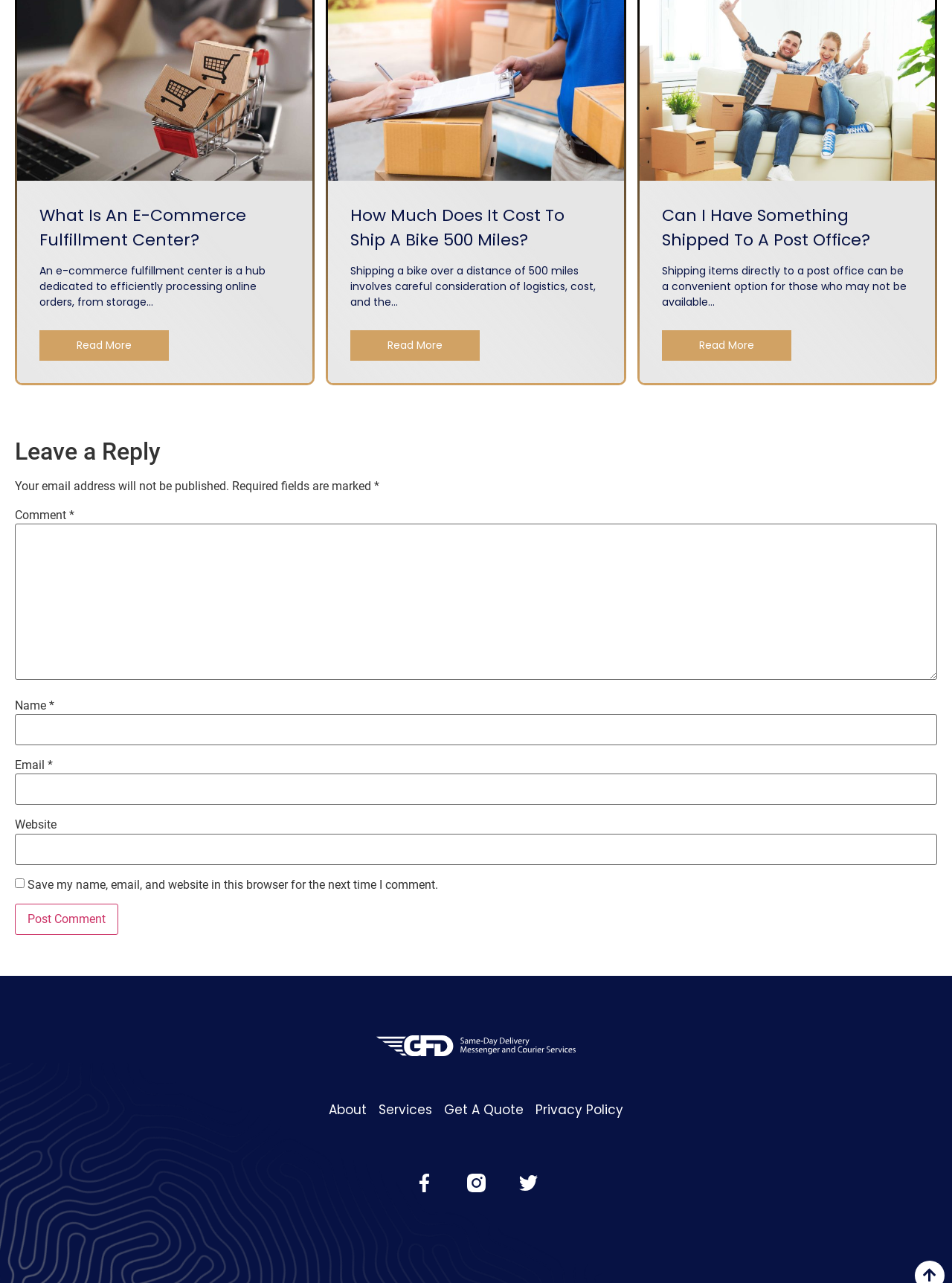Can you find the bounding box coordinates of the area I should click to execute the following instruction: "Click on 'About'"?

[0.345, 0.858, 0.385, 0.873]